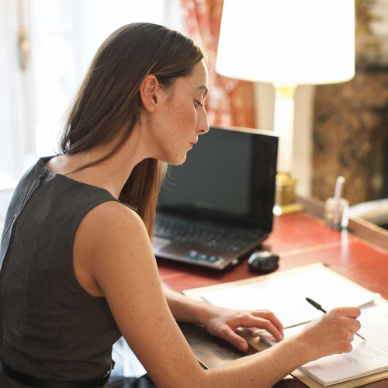What is the primary task the woman is engaged in?
From the image, provide a succinct answer in one word or a short phrase.

Writing notes